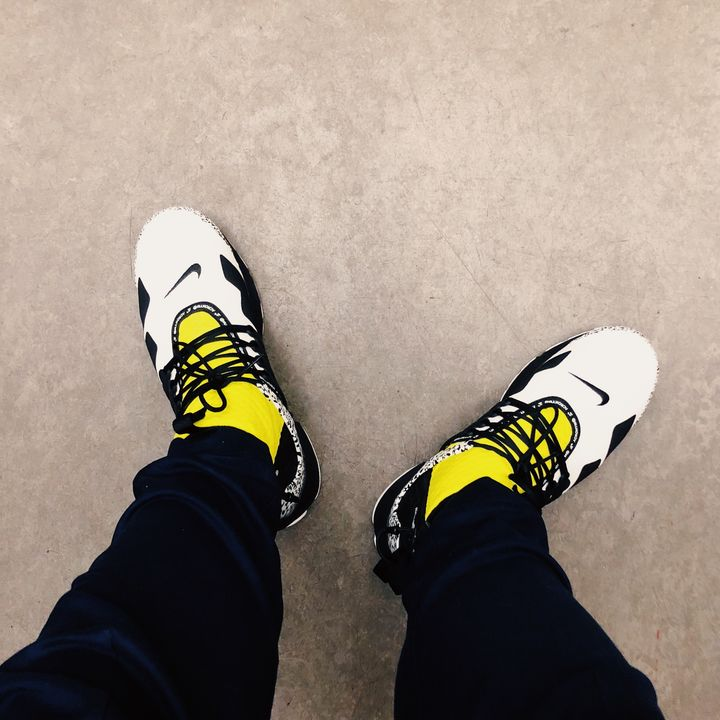What is the background of the image?
Look at the image and provide a detailed response to the question.

The caption states that 'the background appears to be a plain surface', which suggests that the background is a simple, uncluttered surface that allows the shoes and socks to stand out.